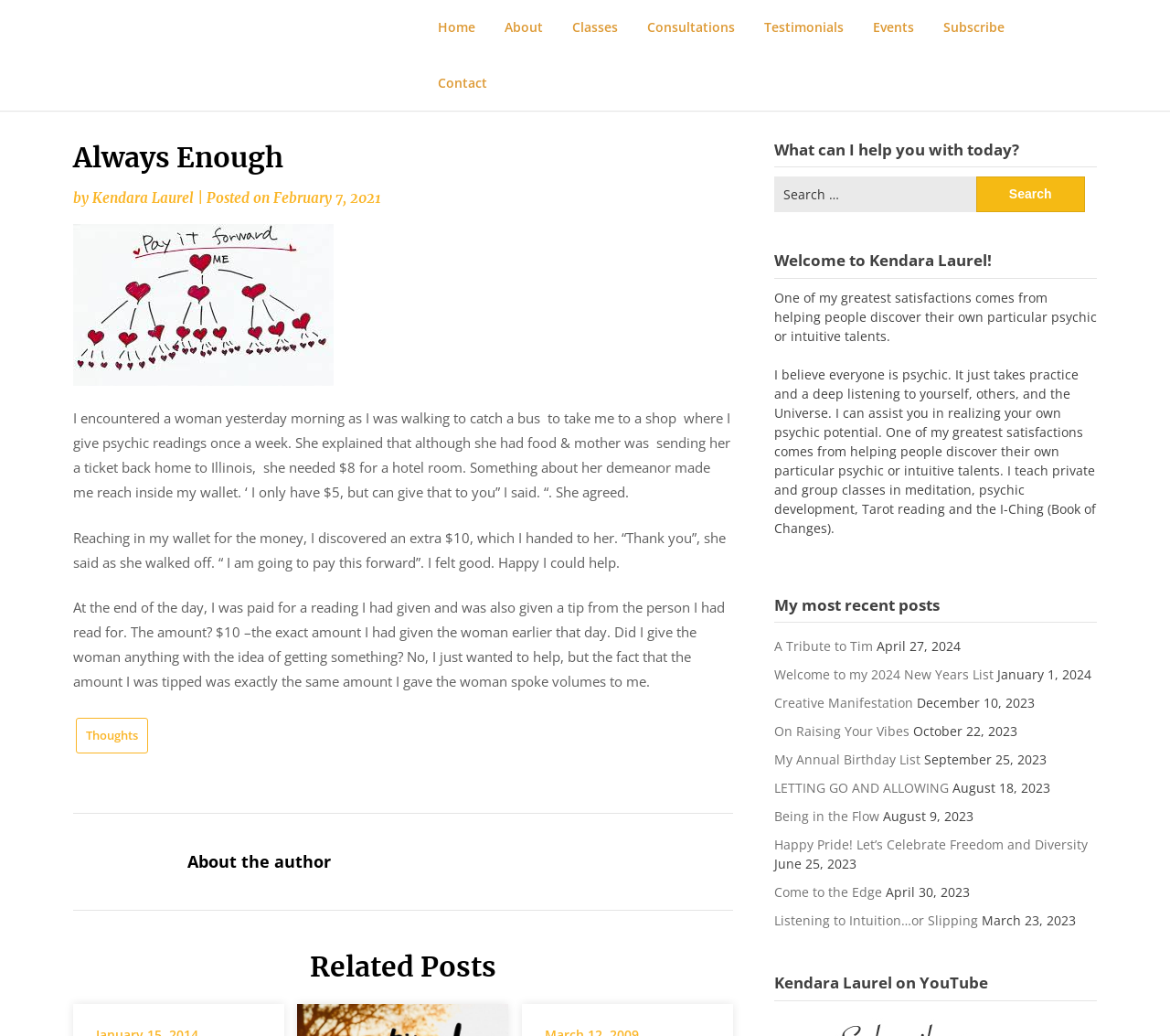Provide the bounding box coordinates for the area that should be clicked to complete the instruction: "View the 'About the author' section".

[0.16, 0.821, 0.626, 0.843]